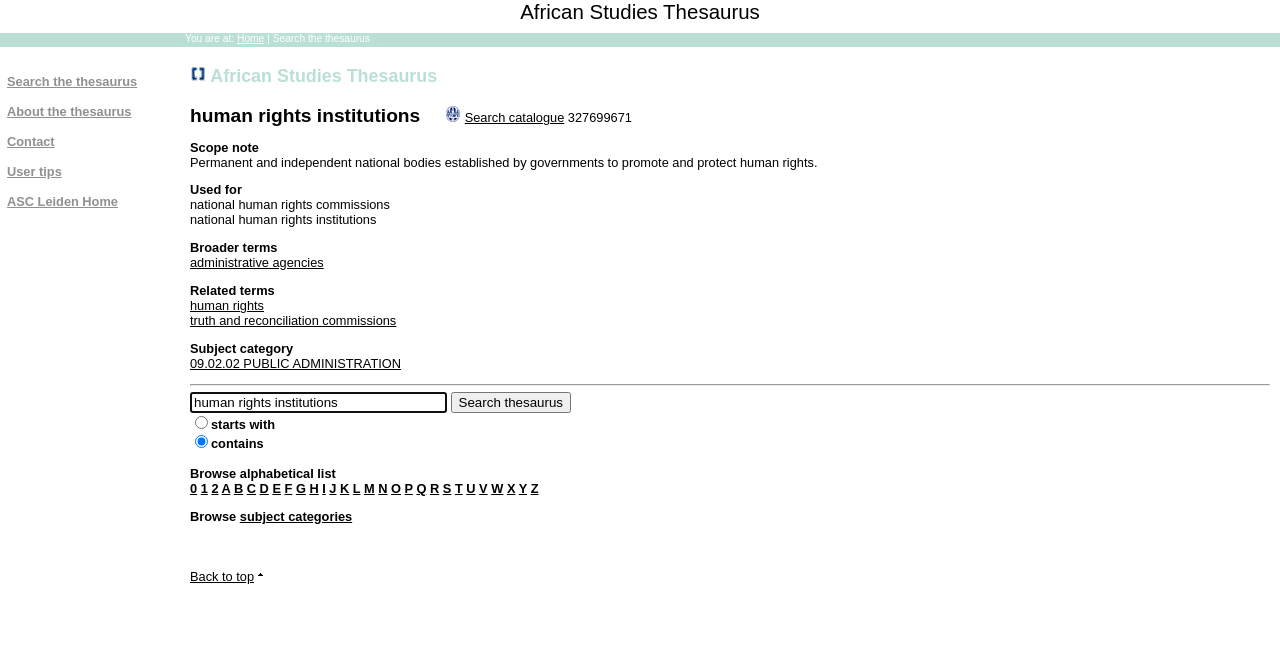Analyze and describe the webpage in a detailed narrative.

The webpage is about the African Studies Thesaurus, a library resource. At the top, there is a navigation bar with links to "Home", "Search catalogue", and other pages. Below this, there is a section with the title "You are at:" followed by a link to "Home". 

To the right of this section, there is an image of LUcat, a library catalog system. Next to the image, there is a link to "Search catalogue" and a text "327699671", which appears to be a catalog number.

The main content of the page is about the thesaurus entry for "human rights institutions". There is a scope note that describes these institutions as "Permanent and independent national bodies established by governments to promote and protect human rights." Below this, there are related terms, including "national human rights commissions" and "national human rights institutions". There are also broader terms, such as "administrative agencies", and related subject categories.

In the middle of the page, there is a search box with a button to "Search thesaurus". Above the search box, there are radio buttons to select the search type, either "starts with" or "contains". 

At the bottom of the page, there are links to browse the alphabetical list of thesaurus entries, with links to each letter of the alphabet. There is also a link to "Browse subject categories" and a "Back to top" link. 

On the left side of the page, there are links to other pages, including "Search the thesaurus", "About the thesaurus", "Contact", "User tips", and "ASC Leiden Home".